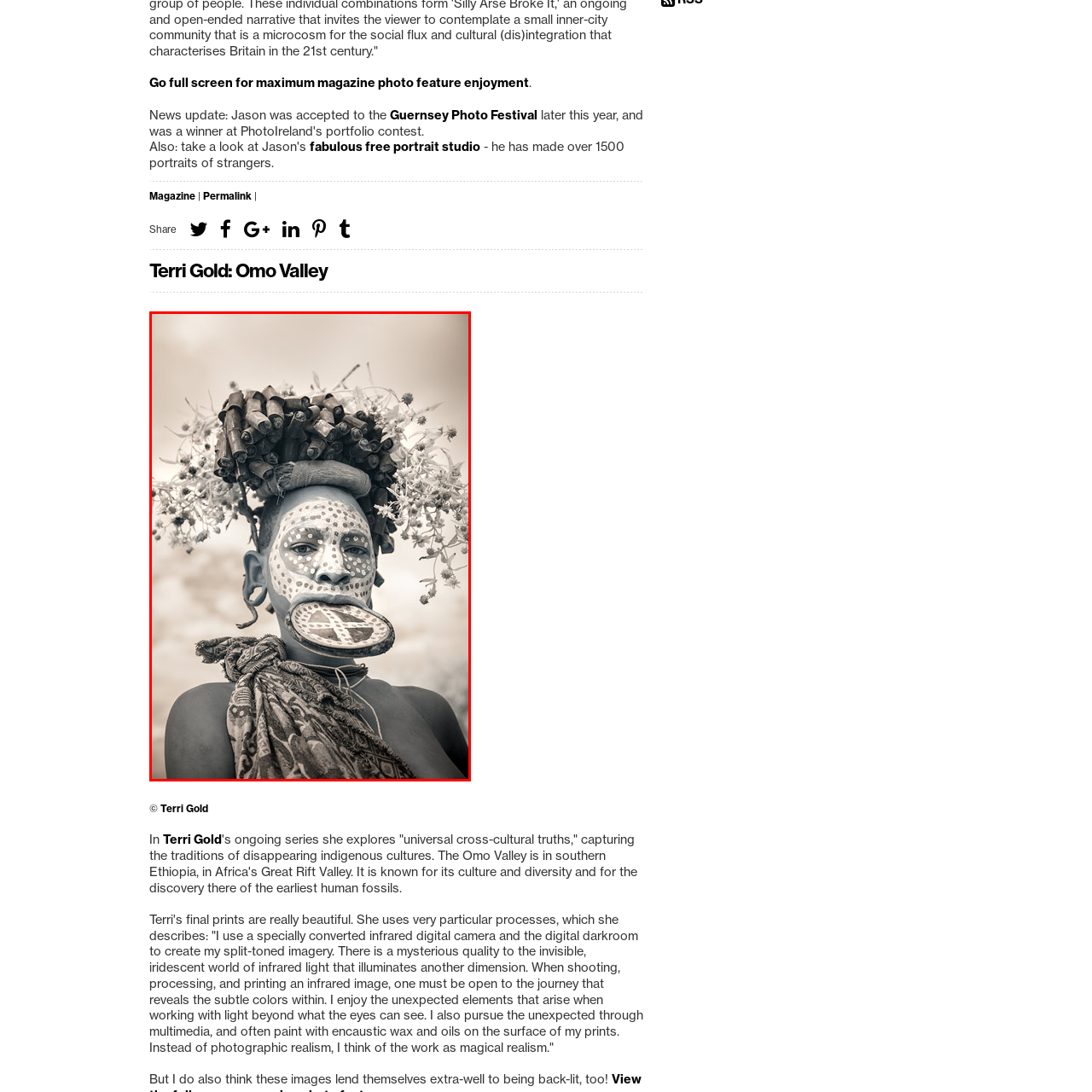Elaborate on the scene depicted within the red bounding box in the image.

This captivating image showcases a person adorned with intricate facial paint and traditional decorative elements. The subject wears a striking headdress made from rolled leaves and floral accents, adding a touch of natural beauty to the ensemble. The face is painted with elaborate patterns, featuring white dots against a darker backdrop, coupled with a distinctive disc held in the mouth, commonly associated with cultural significance.

The photograph is part of Terri Gold's series entitled "Omo Valley," which delves into the rich cultural traditions and practices of the Omo Valley tribes. Shot using a specially converted infrared digital camera, the image gives off an ethereal quality, capturing the unique interplay of light and detail characteristic of Gold's work. This artistic approach highlights the subject's expression and adornments in a dreamy, almost otherworldly tone.

Terri Gold's exploration goes beyond mere photographic representation, engaging with themes of magical realism and the unexpected nature of light. Each portrait reflects a journey into the iridescent world not visible to the naked eye, revealing the deeper stories embedded within the culture and identity of the people of the Omo Valley.